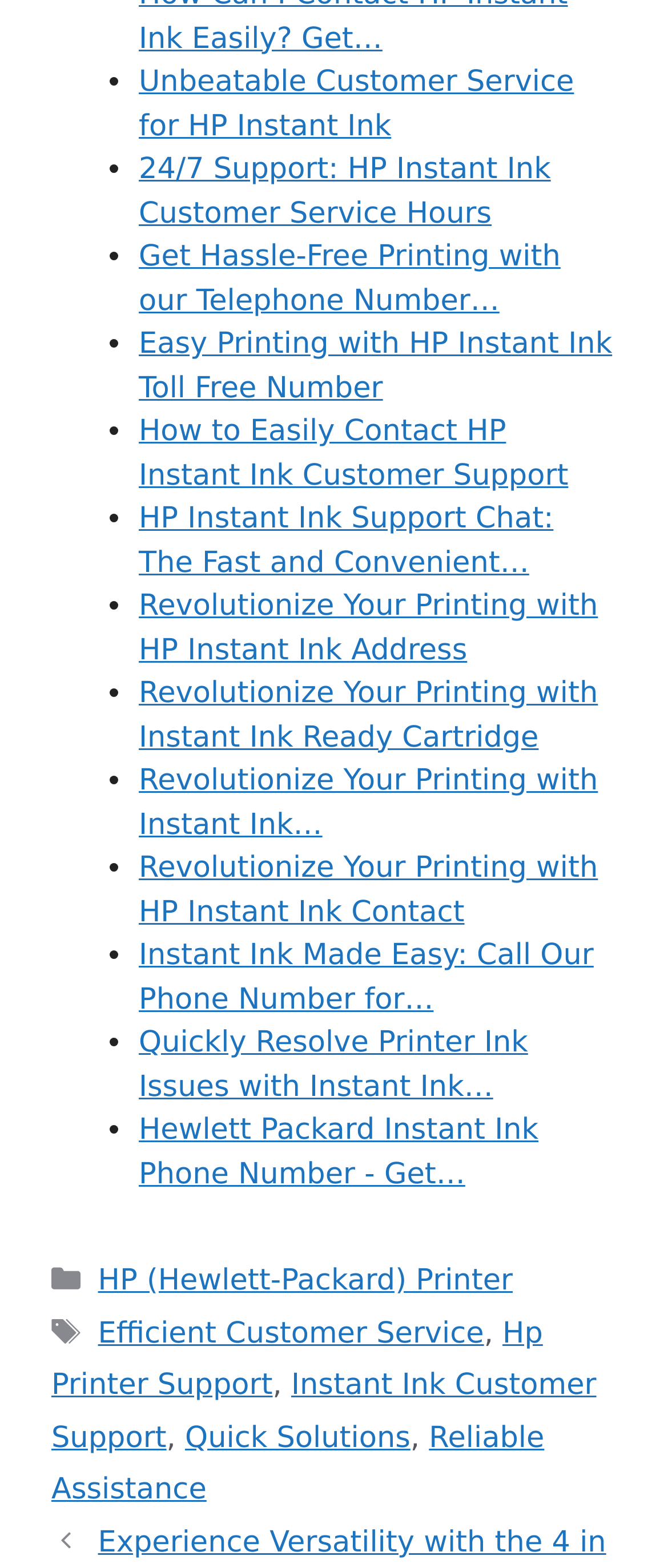Answer the question below using just one word or a short phrase: 
How can users contact HP Instant Ink customer support?

Phone Number